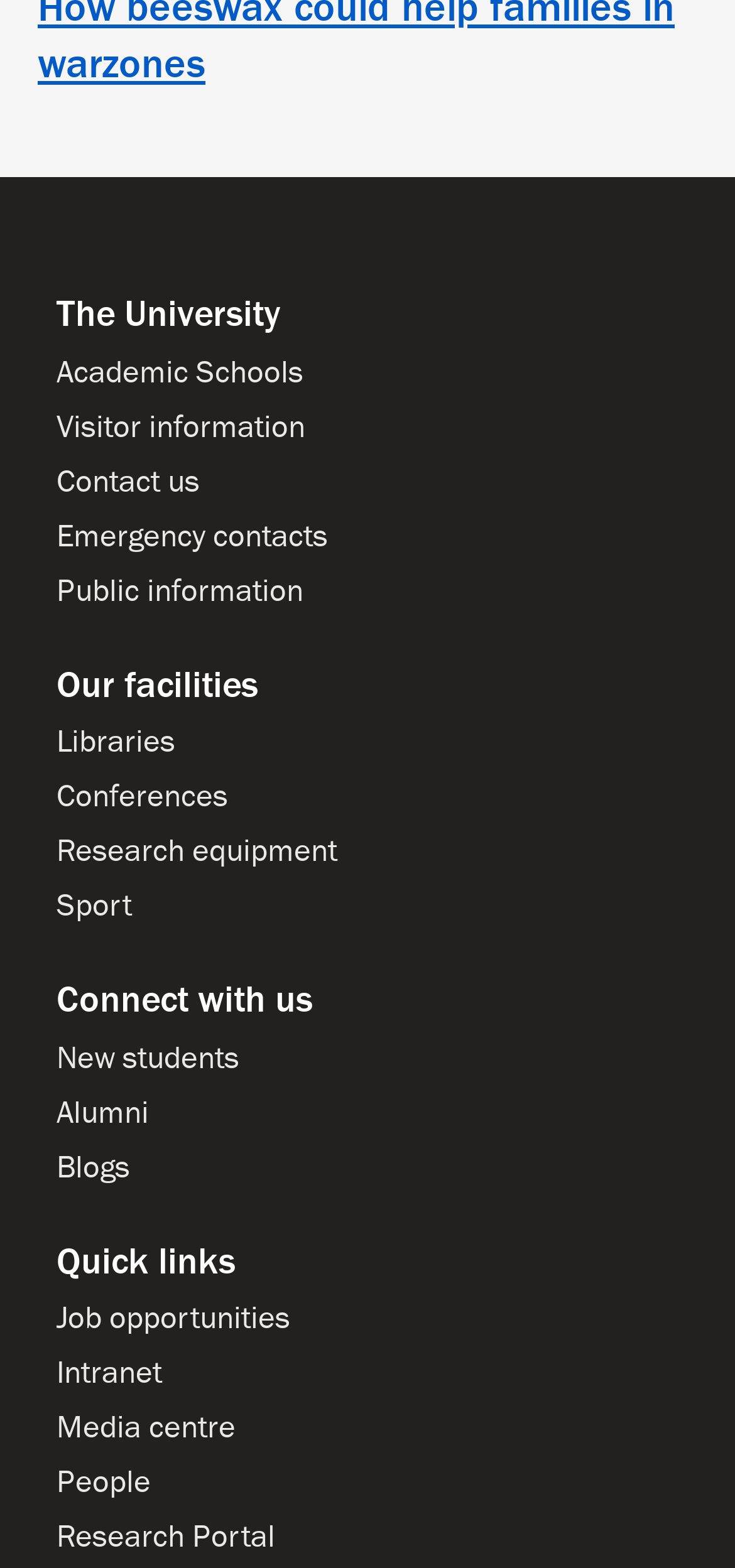Identify the bounding box coordinates necessary to click and complete the given instruction: "Contact the University".

[0.077, 0.738, 0.272, 0.762]